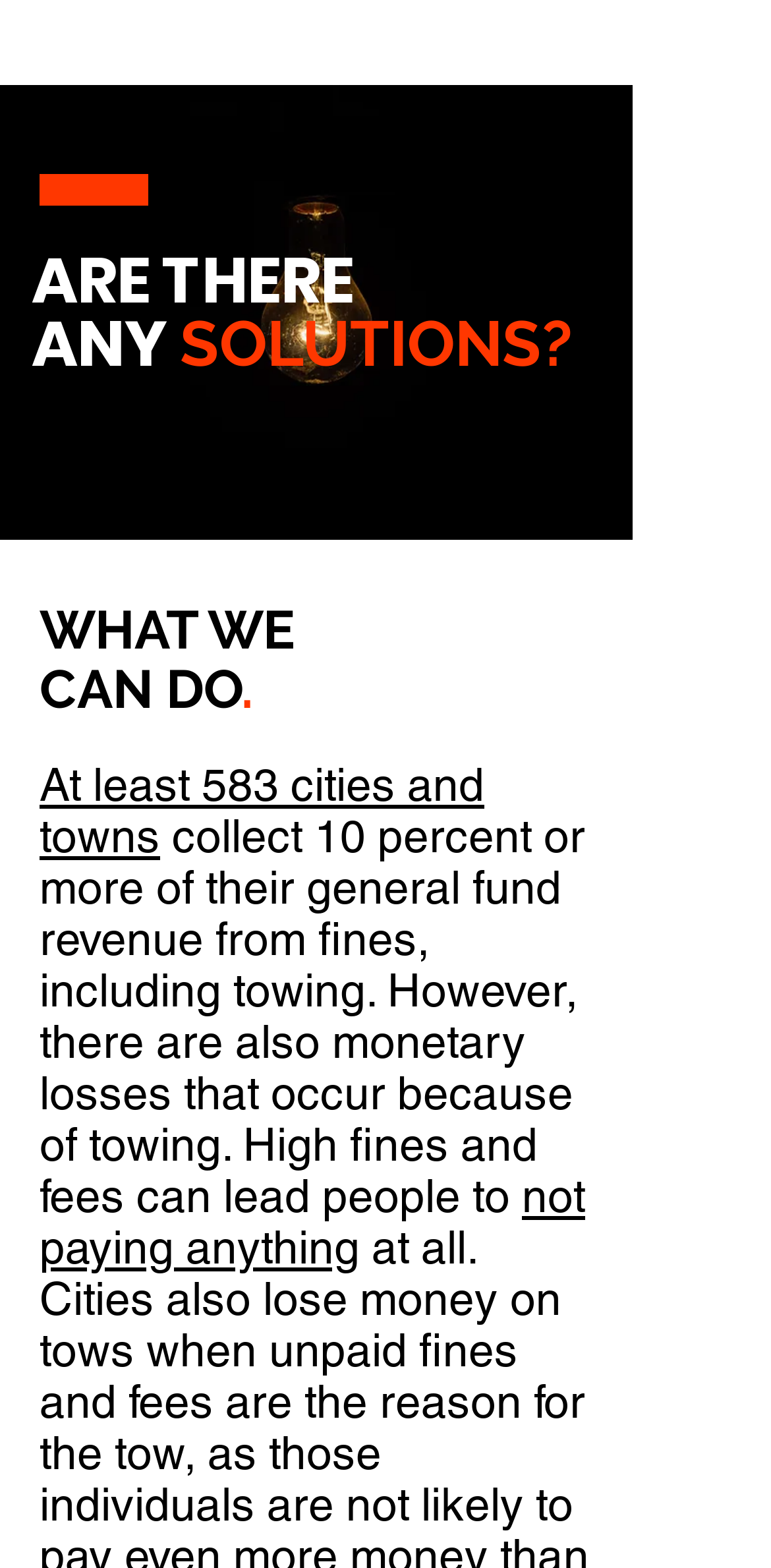How many cities collect 10 percent or more of their general fund revenue from fines?
Please provide a comprehensive answer based on the details in the screenshot.

I found this answer by looking at the link 'At least 583 cities and towns' which is located below the heading 'WHAT WE CAN DO.'